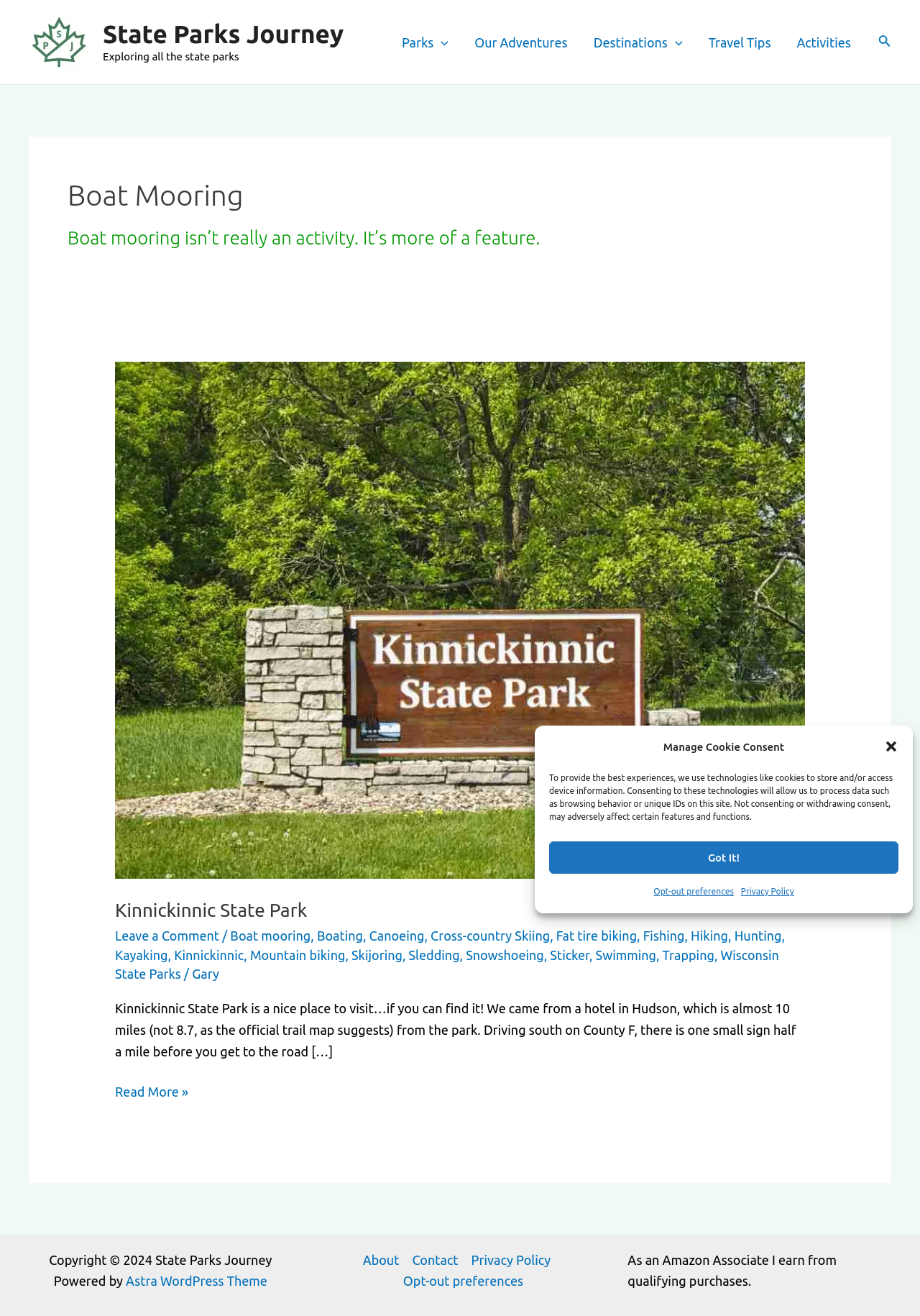Please answer the following question using a single word or phrase: 
What is the copyright year mentioned?

2024